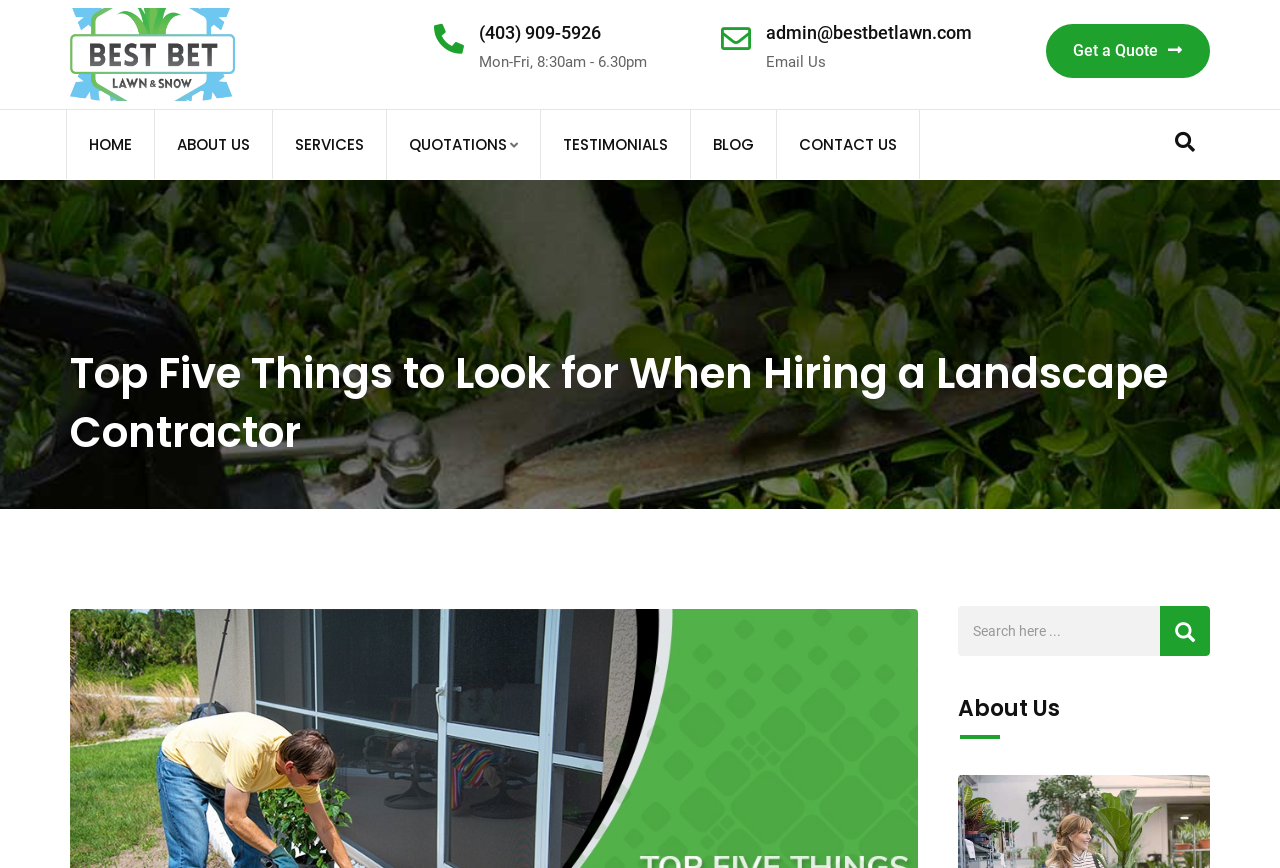Please specify the coordinates of the bounding box for the element that should be clicked to carry out this instruction: "Click the 'Get a Quote' button". The coordinates must be four float numbers between 0 and 1, formatted as [left, top, right, bottom].

[0.817, 0.028, 0.945, 0.089]